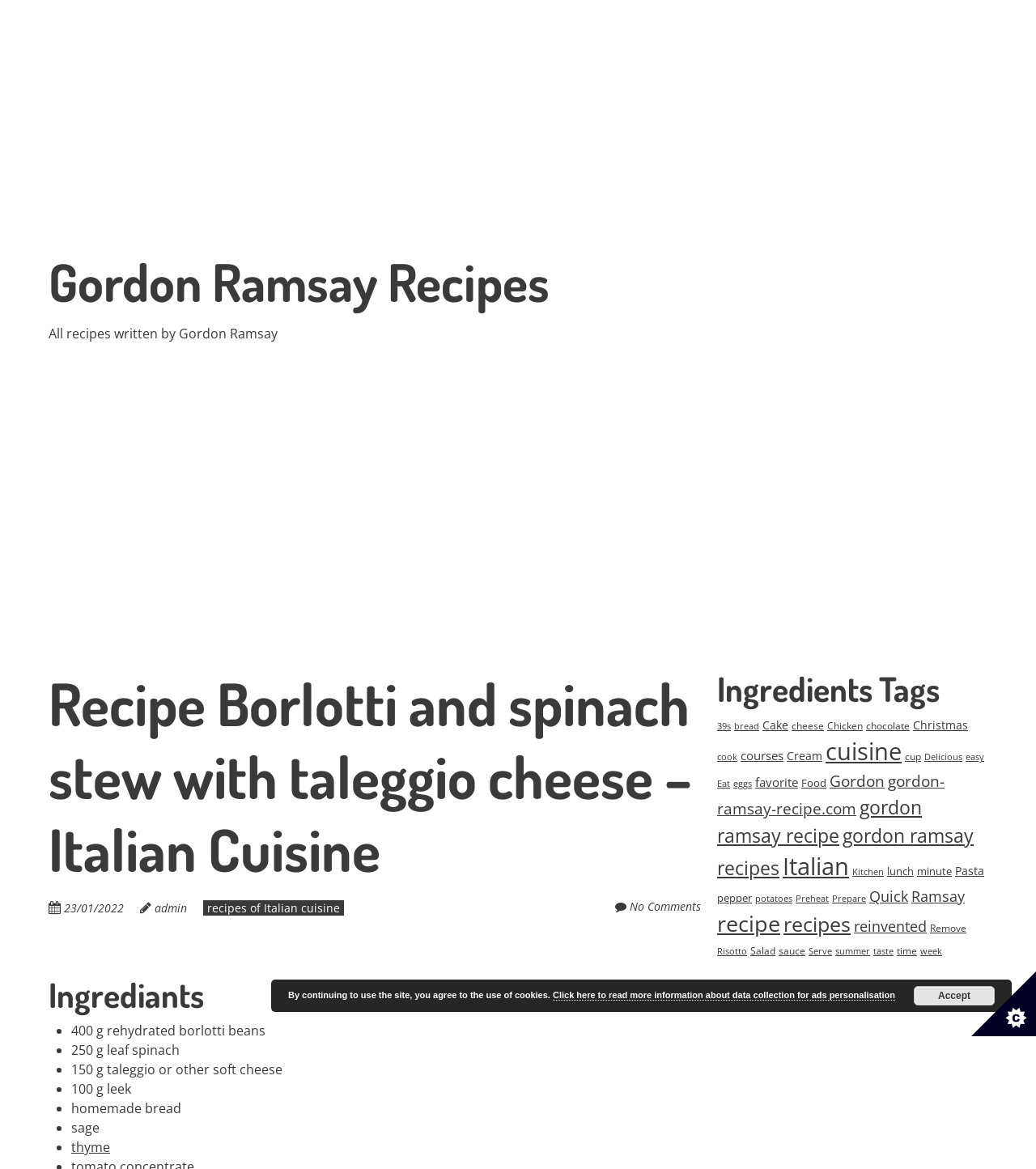Locate the bounding box coordinates of the element to click to perform the following action: 'Read the recipe posted on '23/01/2022''. The coordinates should be given as four float values between 0 and 1, in the form of [left, top, right, bottom].

[0.062, 0.769, 0.135, 0.784]